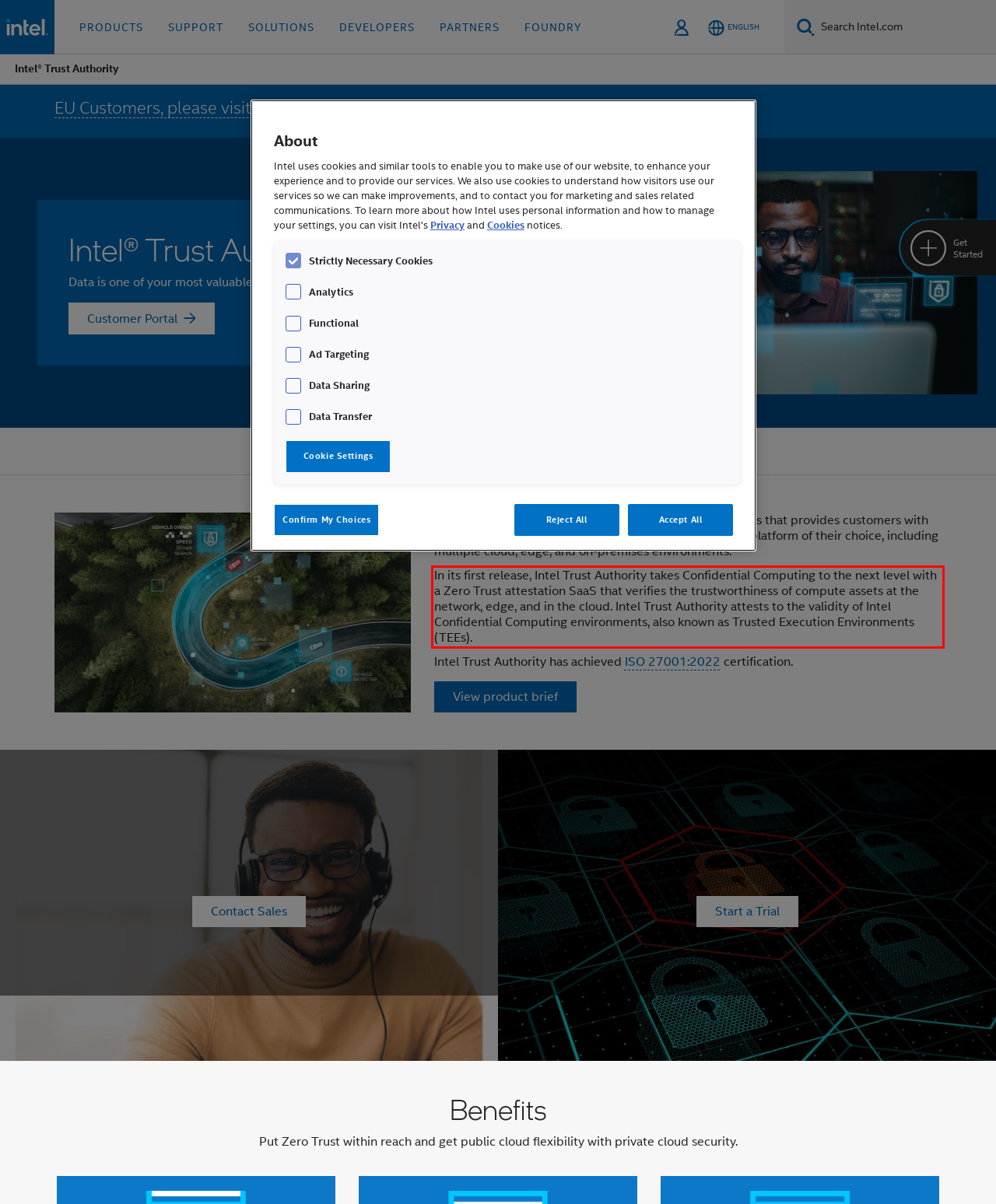Within the provided webpage screenshot, find the red rectangle bounding box and perform OCR to obtain the text content.

In its first release, Intel Trust Authority takes Confidential Computing to the next level with a Zero Trust attestation SaaS that verifies the trustworthiness of compute assets at the network, edge, and in the cloud. Intel Trust Authority attests to the validity of Intel Confidential Computing environments, also known as Trusted Execution Environments (TEEs).